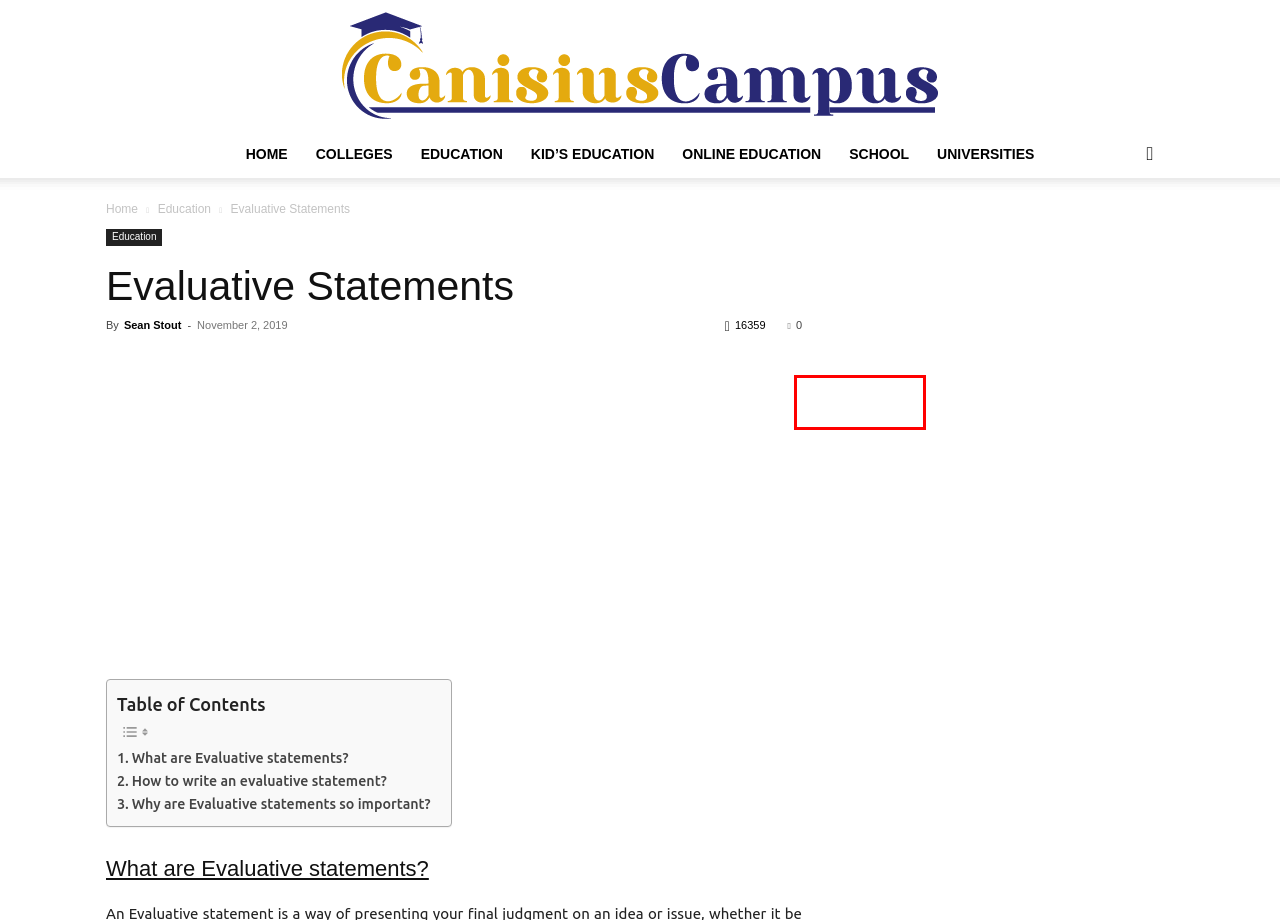Analyze the webpage screenshot with a red bounding box highlighting a UI element. Select the description that best matches the new webpage after clicking the highlighted element. Here are the options:
A. Education
B. Sean Stout
C. Colleges
D. Universities
E. Online Education
F. School
G. Kid's Education
H. Canisius Campus Change Your Life. Start Here.

D